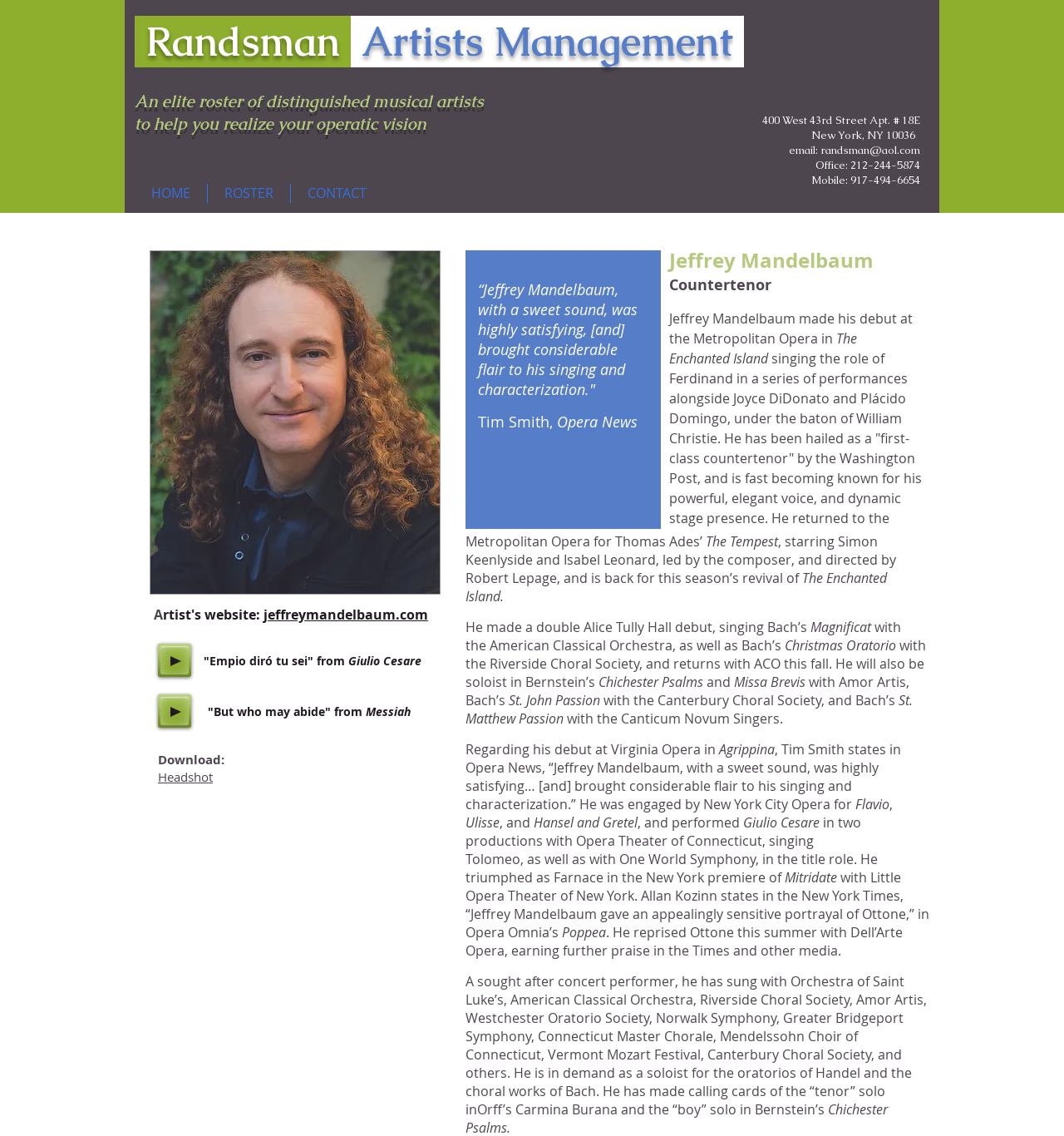Please identify the bounding box coordinates of the region to click in order to complete the task: "Download headshot". The coordinates must be four float numbers between 0 and 1, specified as [left, top, right, bottom].

[0.148, 0.679, 0.2, 0.69]